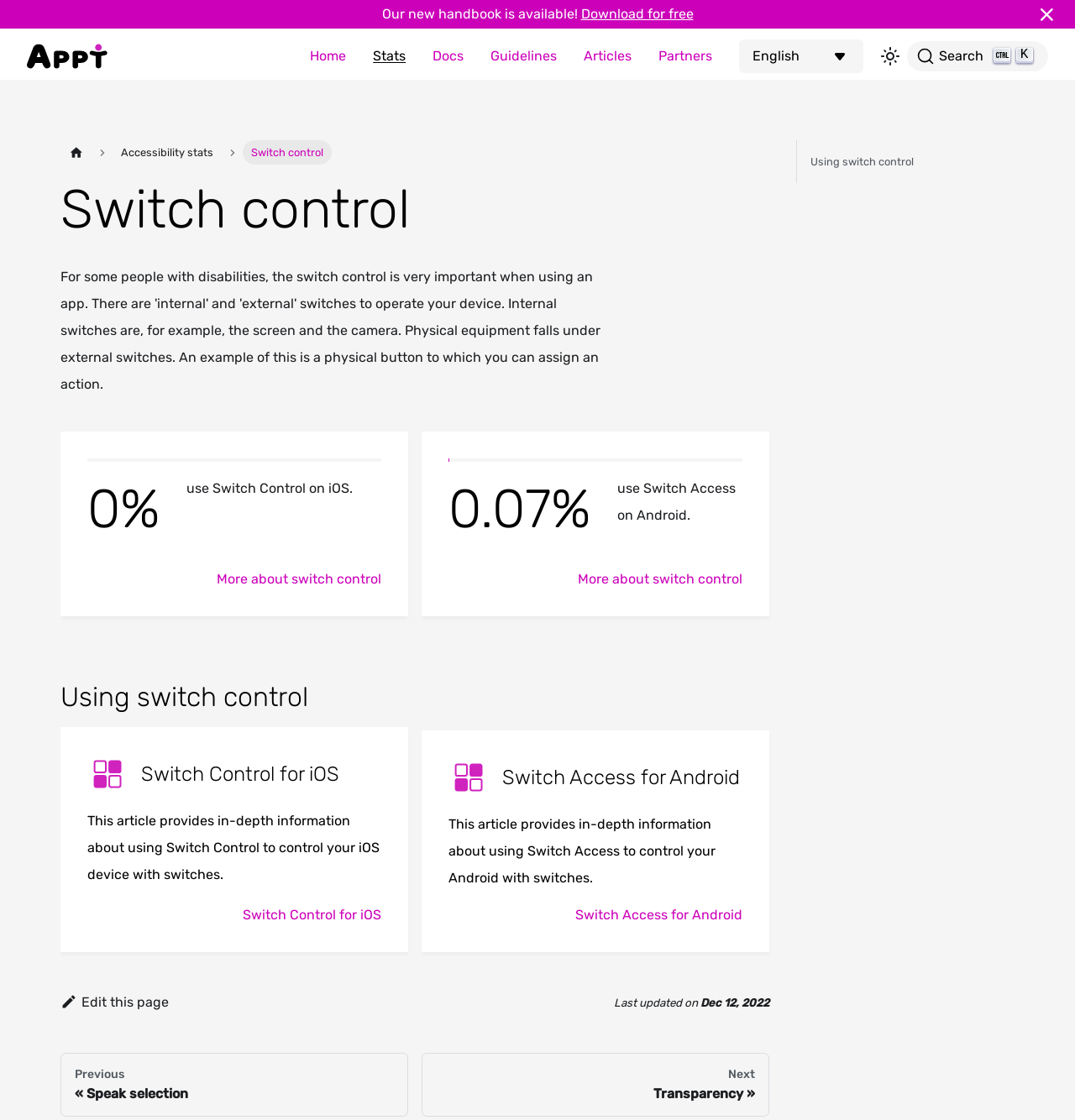What is the name of the feature that allows control of an Android device with switches?
Examine the screenshot and reply with a single word or phrase.

Switch Access